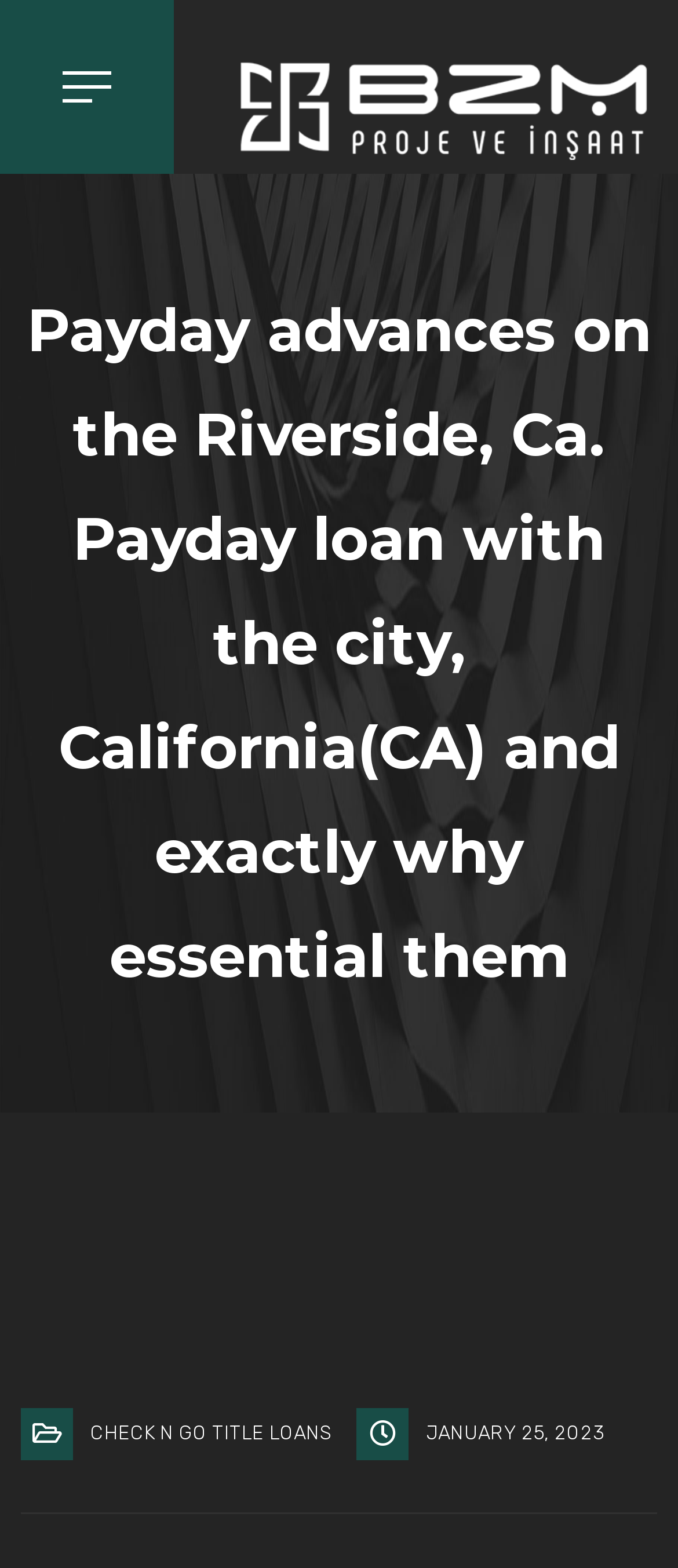Identify the main heading from the webpage and provide its text content.

Payday advances on the Riverside, Ca. Payday loan with the city, California(CA) and exactly why essential them